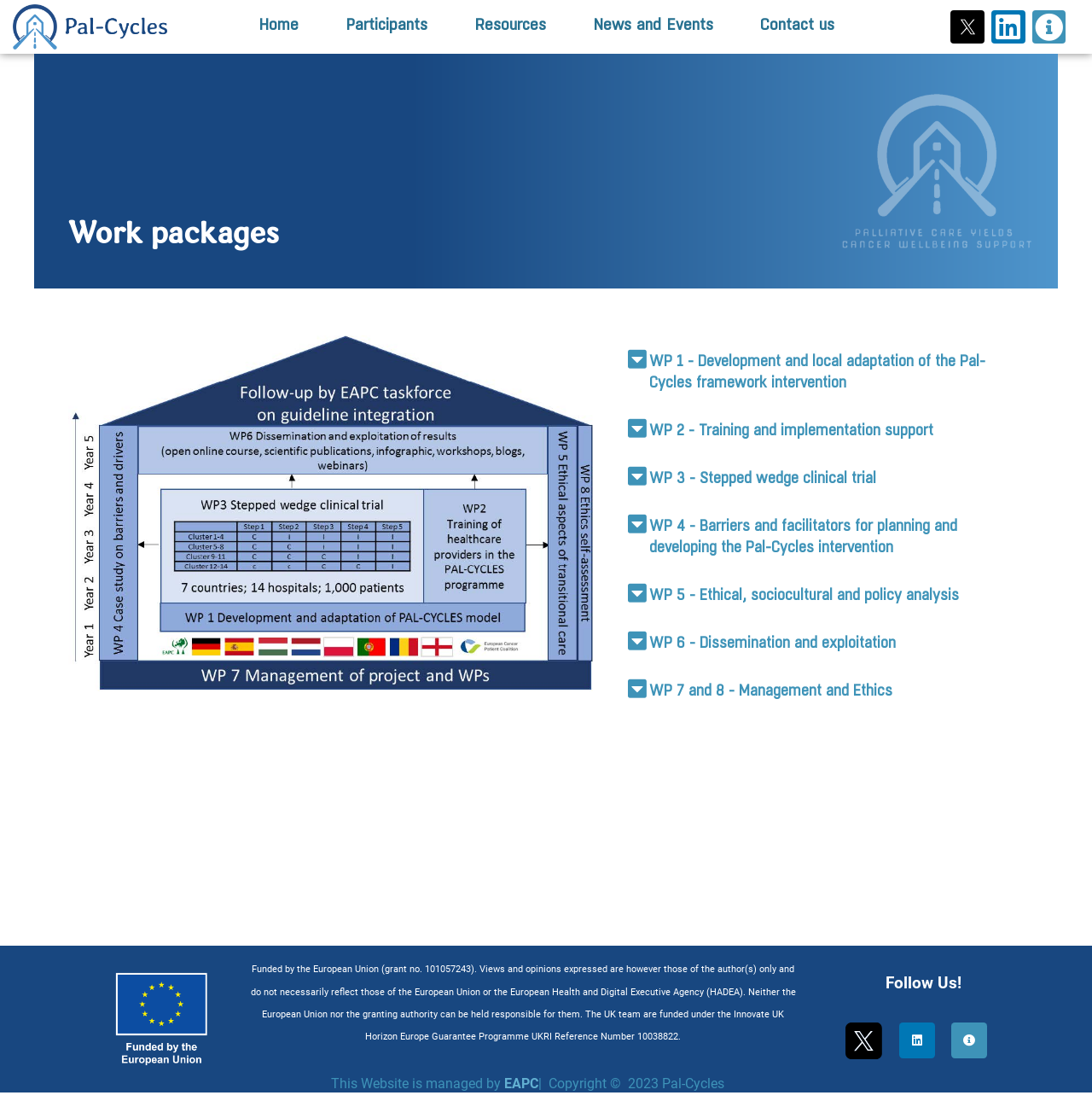Kindly determine the bounding box coordinates for the area that needs to be clicked to execute this instruction: "Follow EAPC on Twitter".

[0.871, 0.009, 0.902, 0.04]